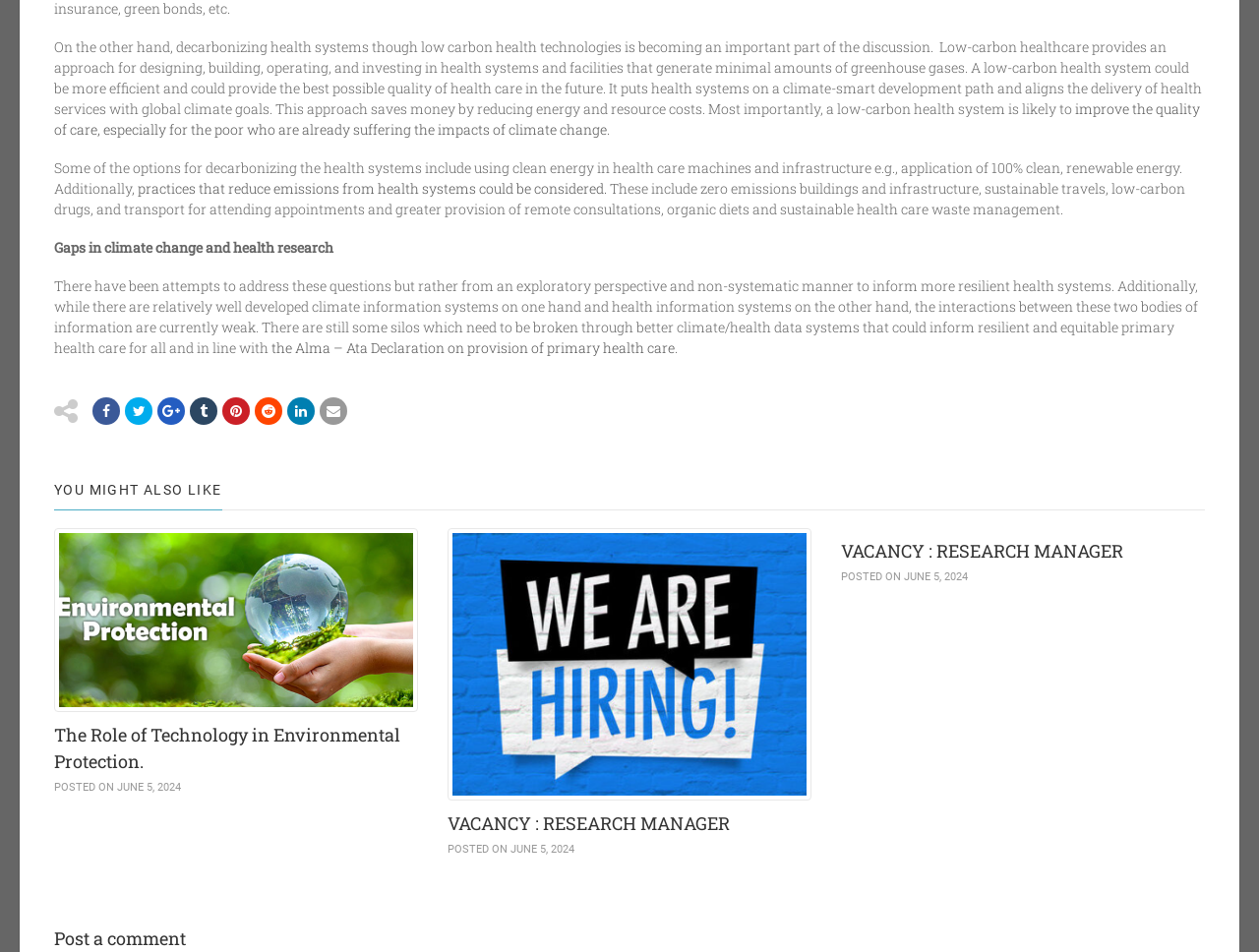Please locate the bounding box coordinates of the element that should be clicked to complete the given instruction: "click the link to learn more about low-carbon healthcare".

[0.043, 0.104, 0.953, 0.145]